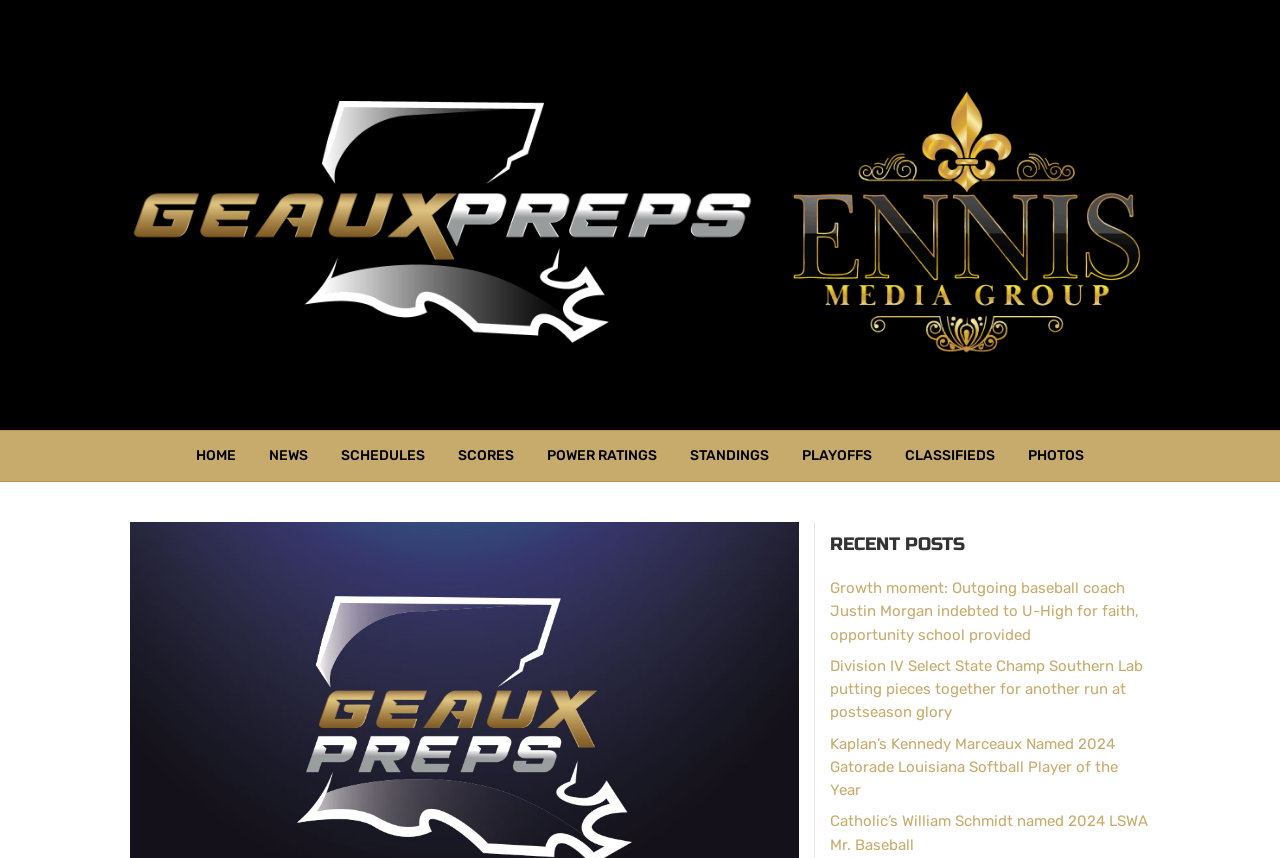Identify the bounding box of the HTML element described as: "Power Ratings".

[0.416, 0.503, 0.525, 0.56]